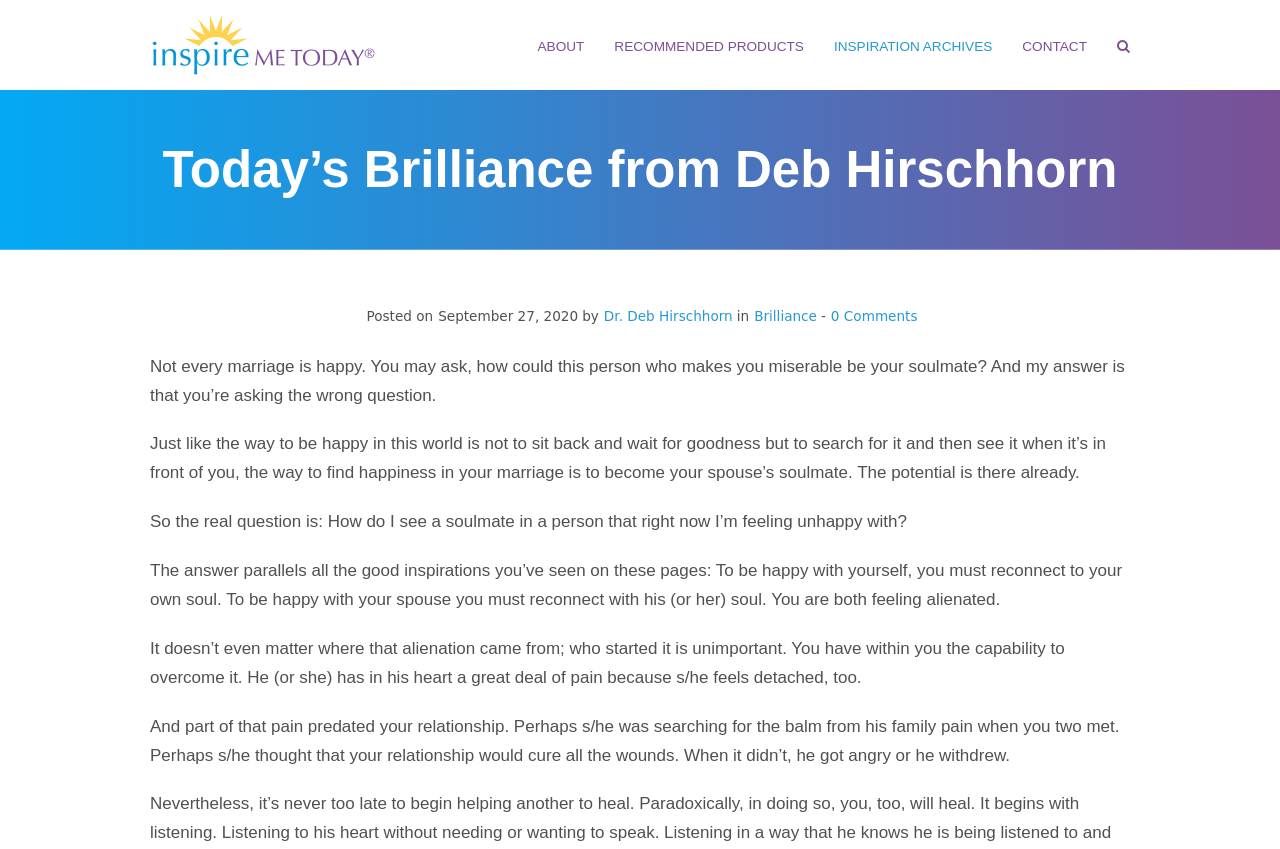Give a one-word or short phrase answer to this question: 
What is the date of the article?

September 27, 2020